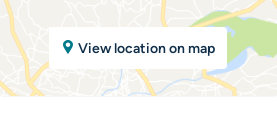Generate an elaborate description of what you see in the image.

The image features a clickable button displaying the text "View location on map," indicating that users can access a map to find the location of Counsellor Angela Gray in Shepperton, Surrey. The background design suggests it is part of a digital map interface, with road and geographical features illustrated. This functionality is essential for clients seeking to easily navigate to the counselling service, enhancing accessibility and user experience.